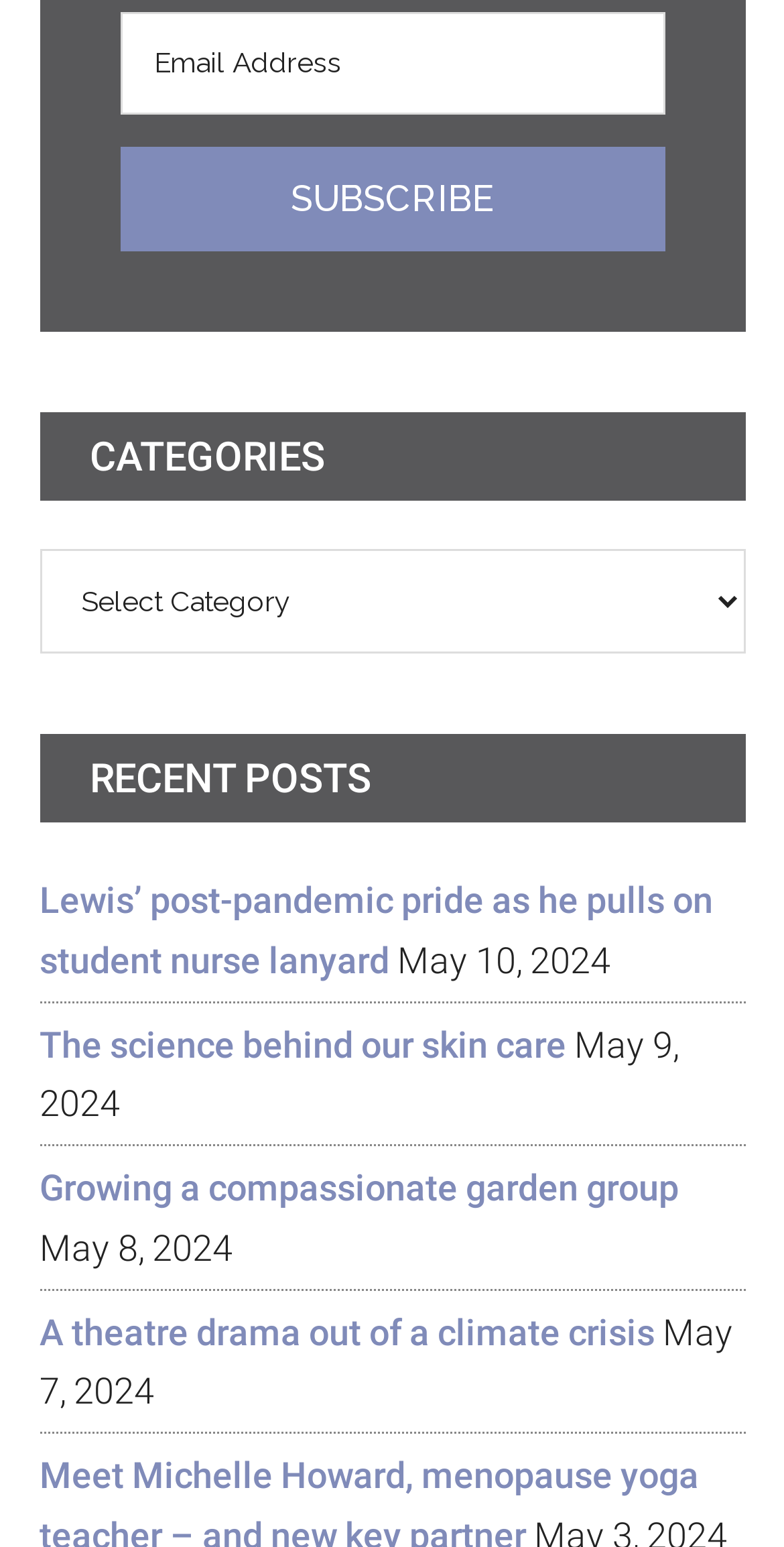Give a one-word or short phrase answer to this question: 
What is the button below the textbox for?

Subscribe